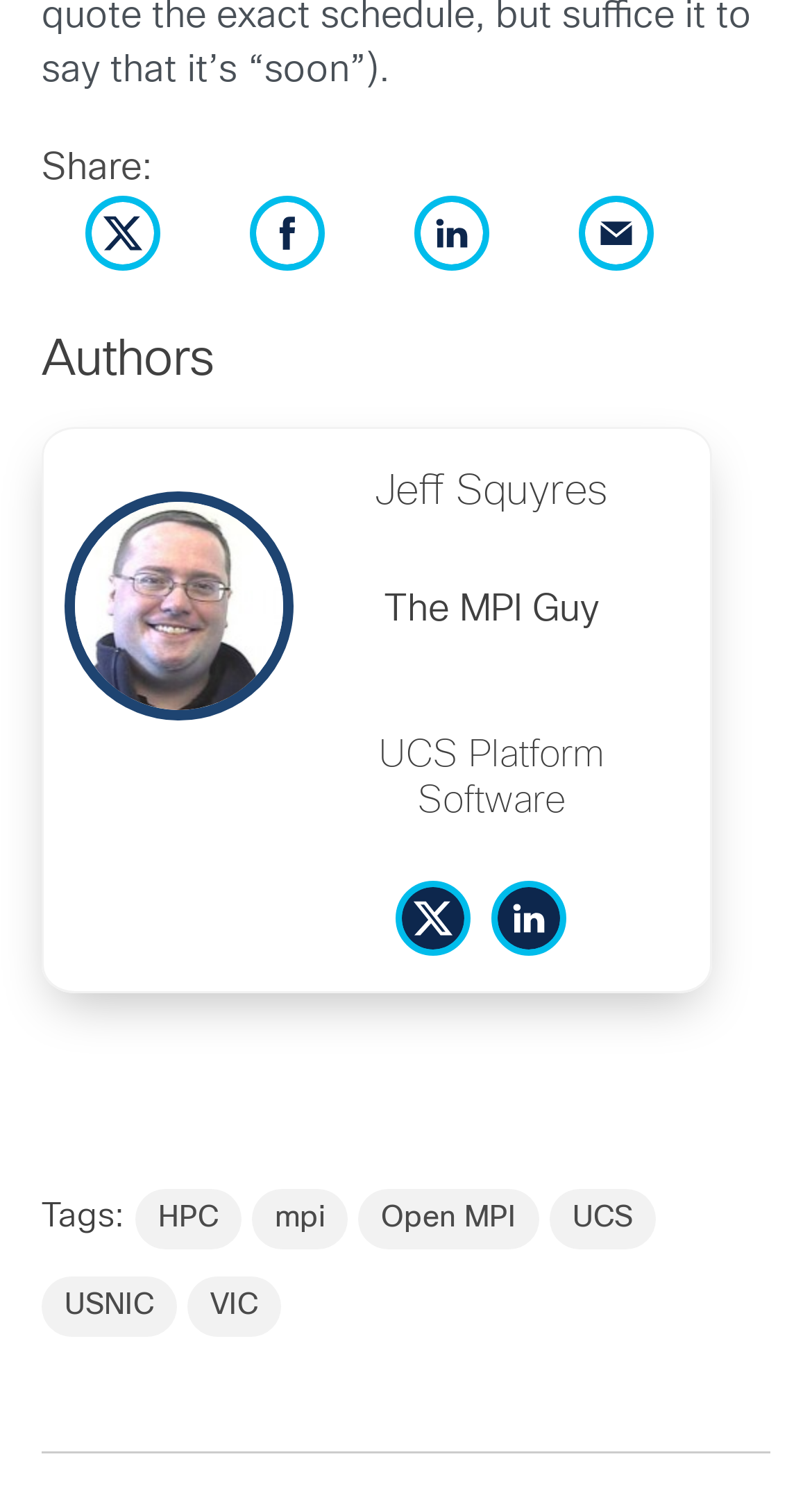Please determine the bounding box of the UI element that matches this description: USNIC. The coordinates should be given as (top-left x, top-left y, bottom-right x, bottom-right y), with all values between 0 and 1.

[0.756, 0.546, 0.923, 0.587]